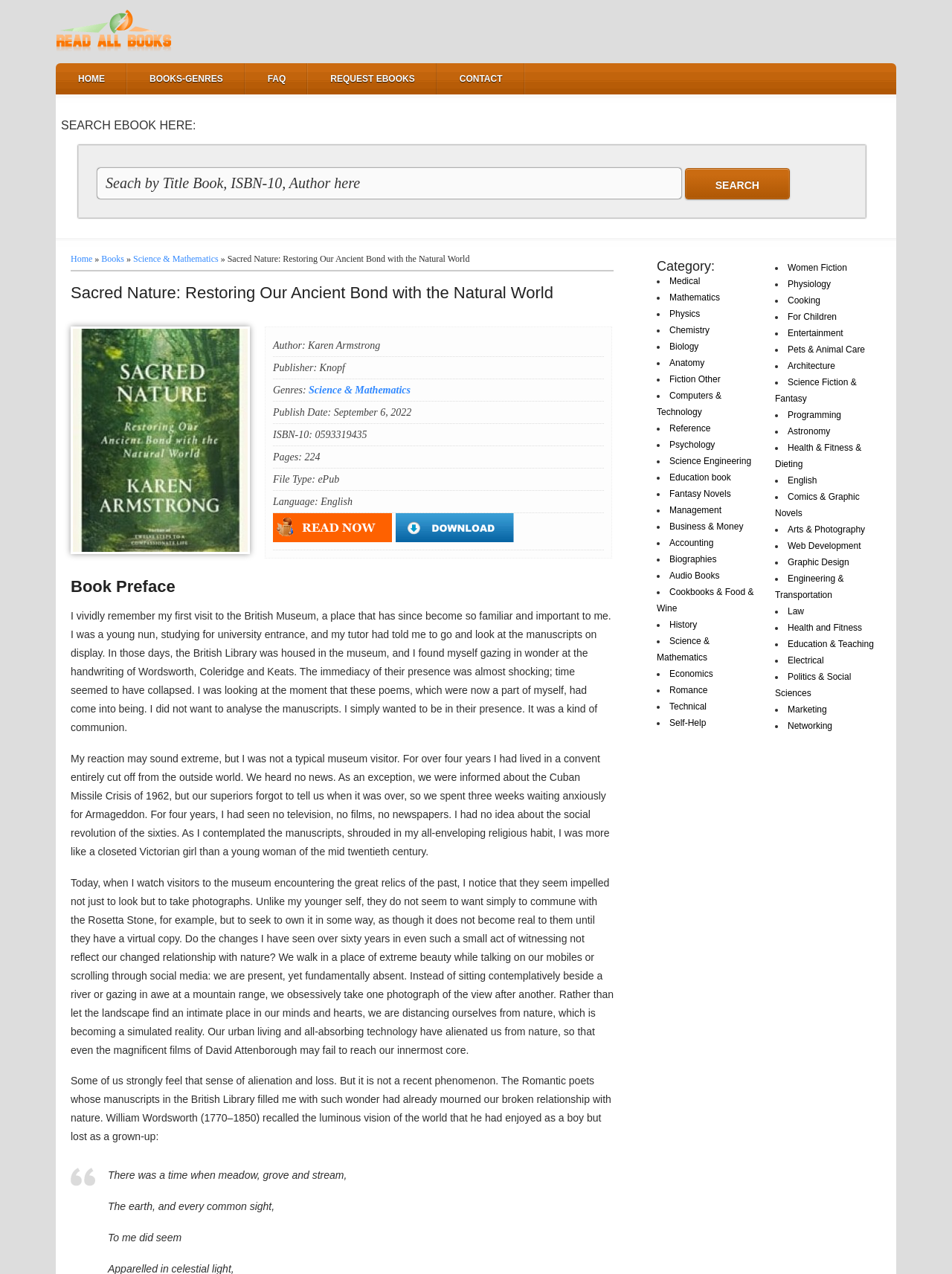Determine the bounding box coordinates for the region that must be clicked to execute the following instruction: "Search for a book".

[0.102, 0.132, 0.715, 0.156]